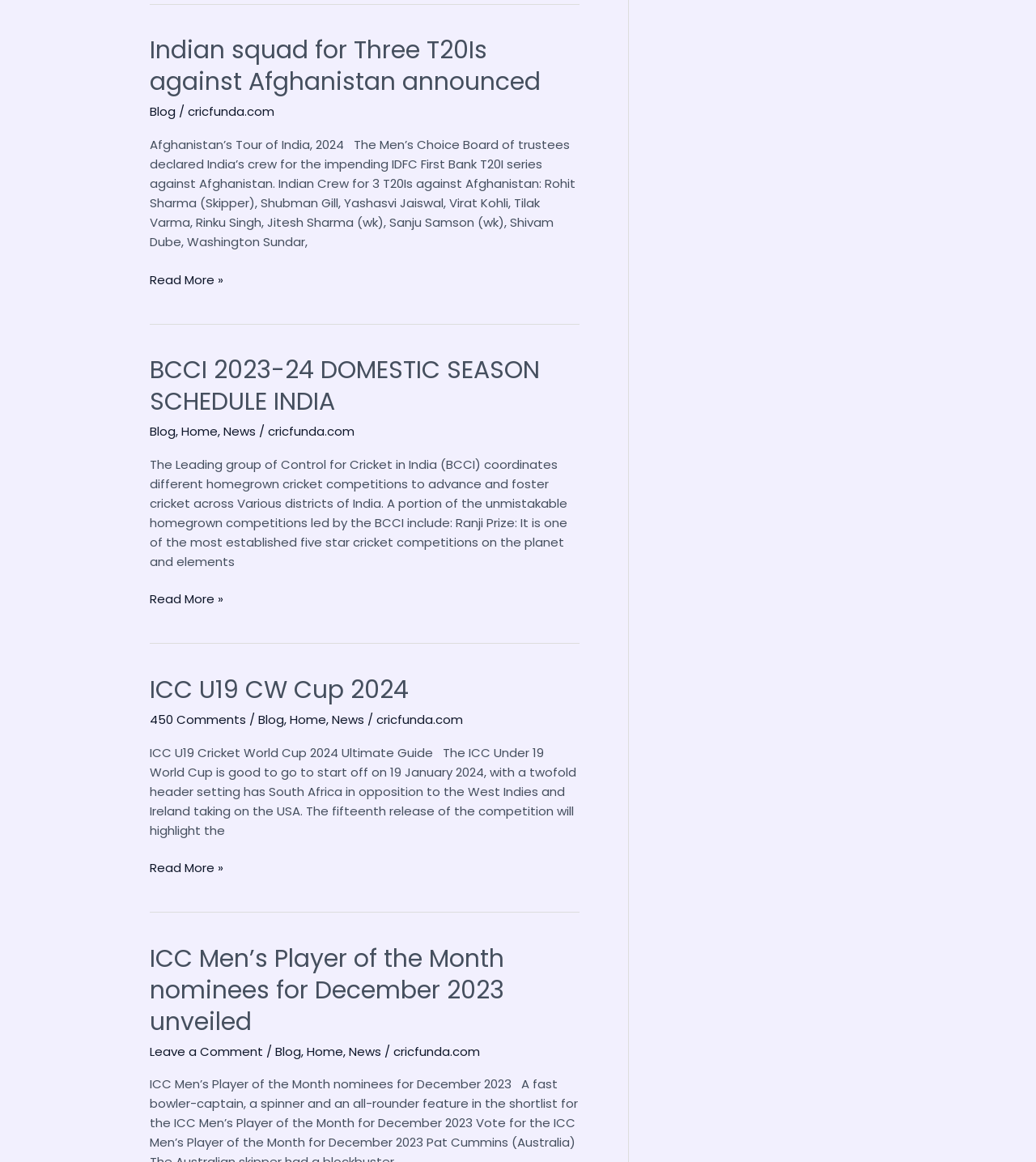What is the topic of the first article?
Refer to the image and provide a concise answer in one word or phrase.

Indian squad for Three T20Is against Afghanistan